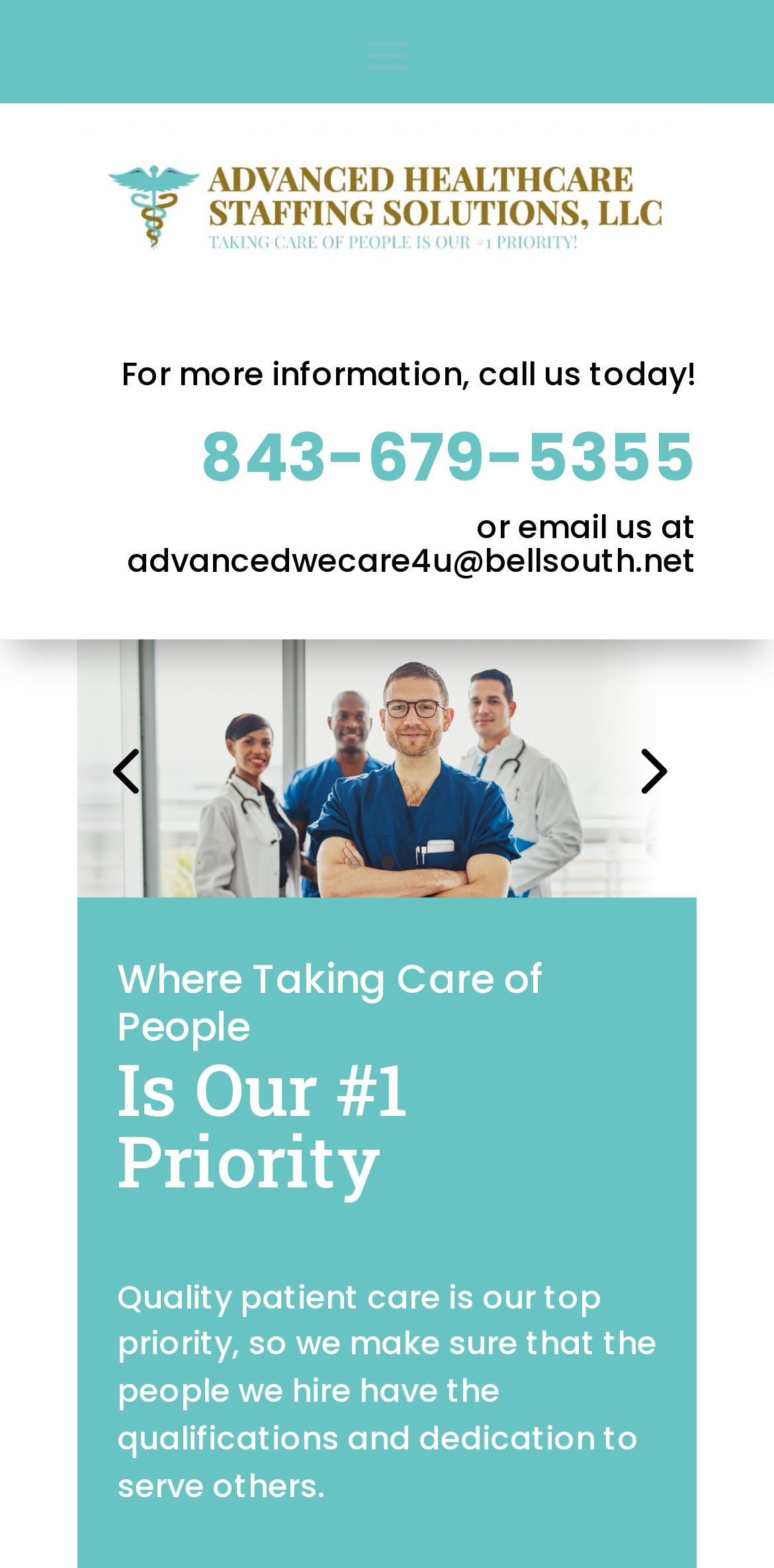What is the focus of Advanced Healthcare Staffing Solutions when hiring people?
Refer to the image and give a detailed response to the question.

The focus can be found in the static text element on the webpage, which mentions 'Quality patient care is our top priority, so we make sure that the people we hire have the qualifications and dedication to serve others.' This indicates that Advanced Healthcare Staffing Solutions prioritizes the qualifications and dedication to serve others when hiring people.